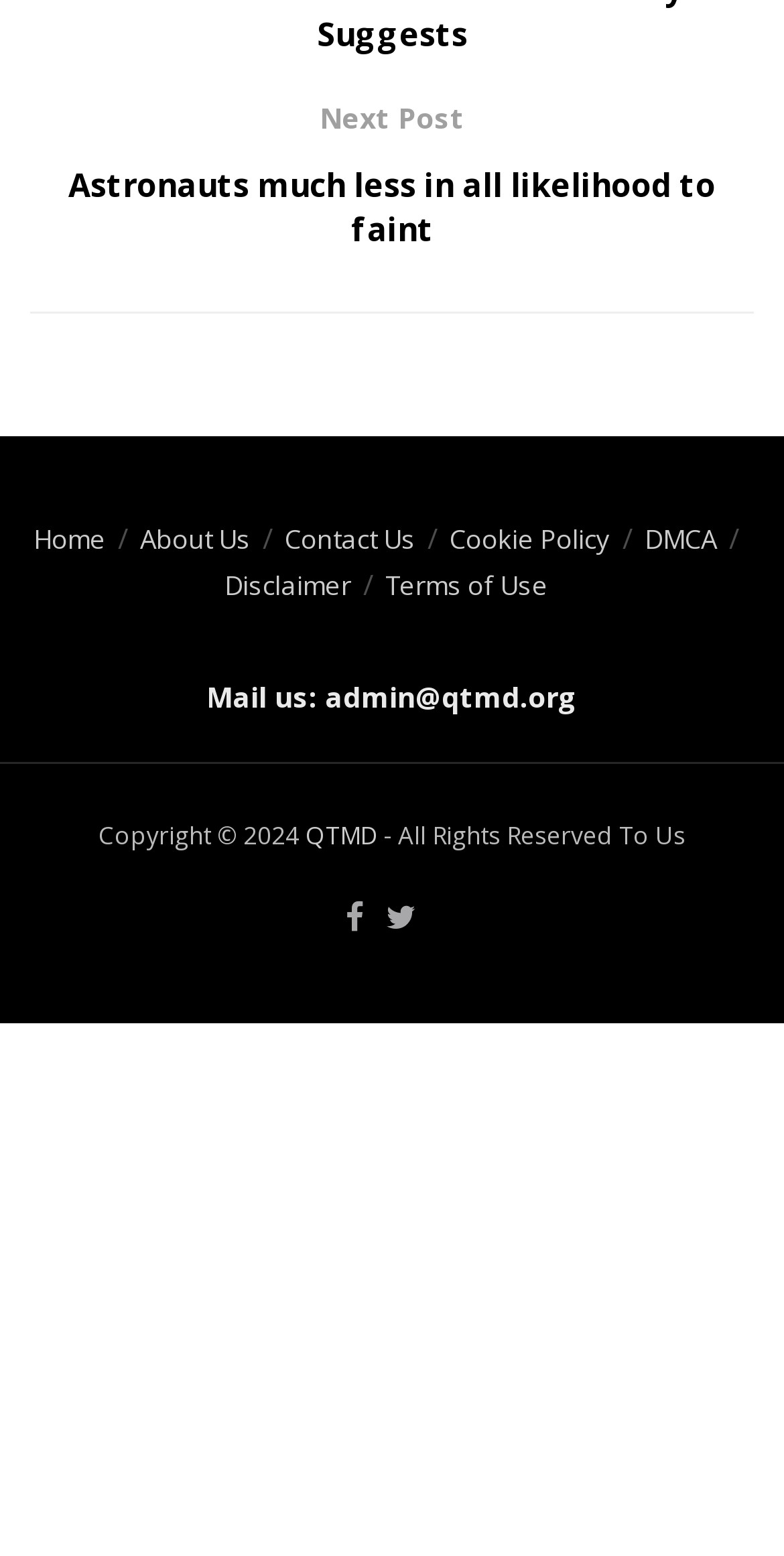Could you please study the image and provide a detailed answer to the question:
How to contact the website administrator?

The contact information is provided at the bottom of the webpage, where it says 'Mail us: admin@qtmd.org'.